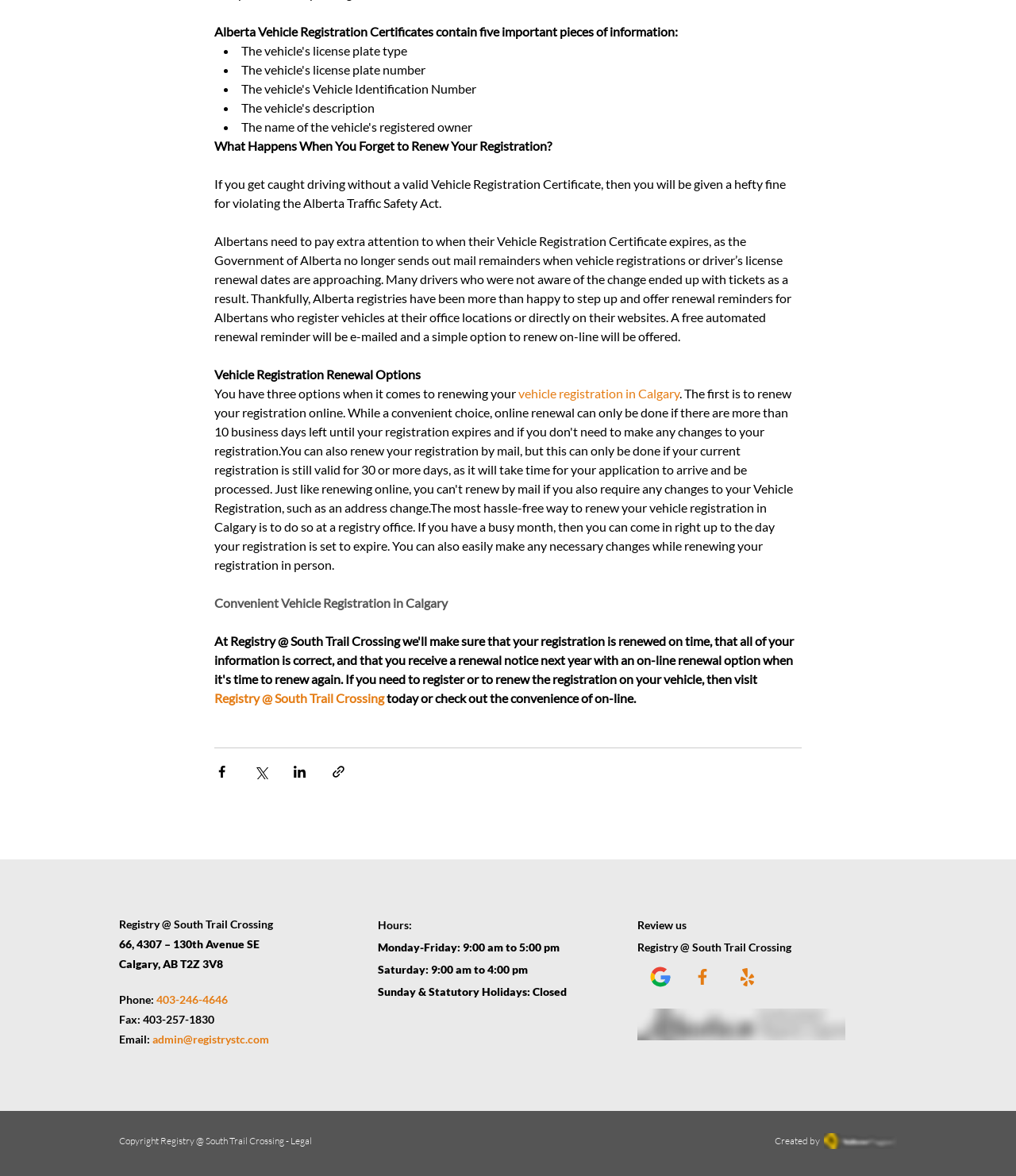Please find the bounding box coordinates of the clickable region needed to complete the following instruction: "Visit Registry @ South Trail Crossing". The bounding box coordinates must consist of four float numbers between 0 and 1, i.e., [left, top, right, bottom].

[0.211, 0.587, 0.378, 0.6]